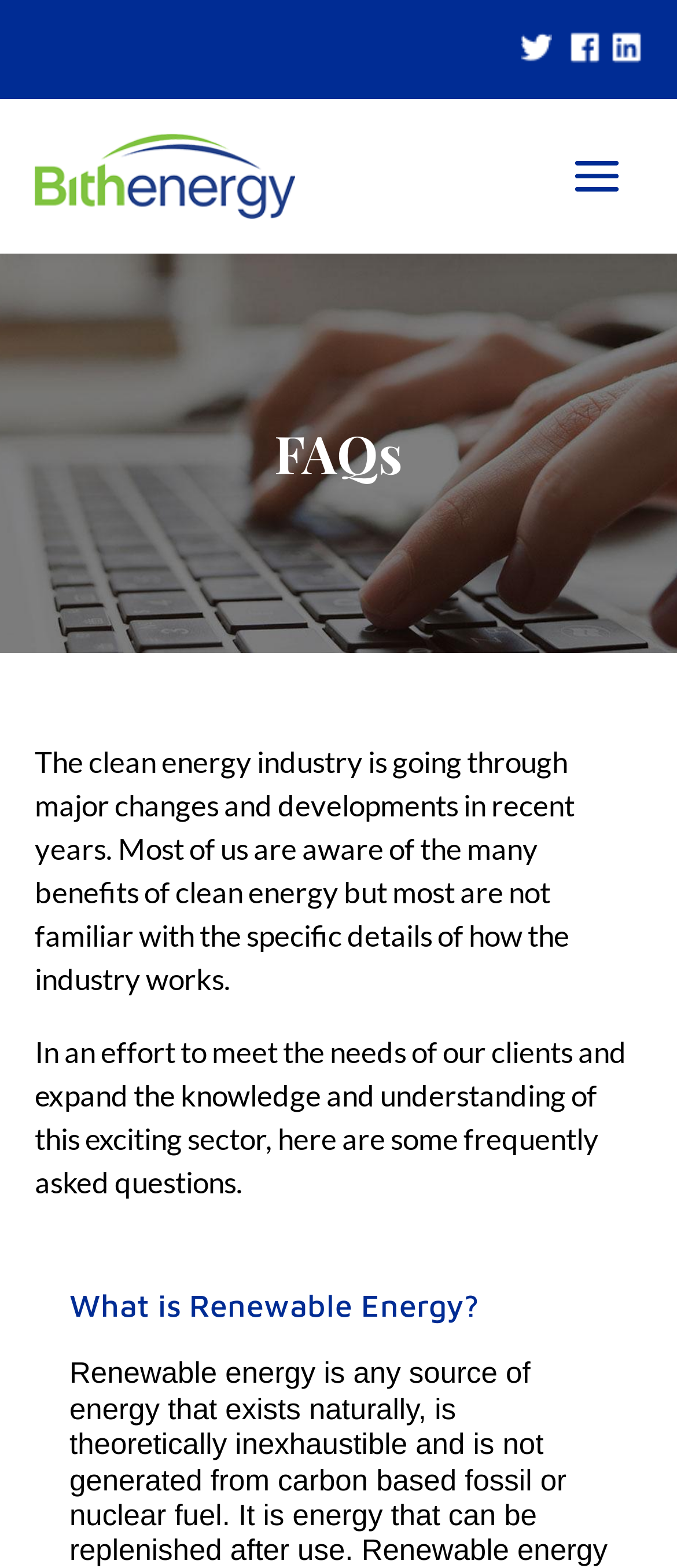Using the information in the image, give a comprehensive answer to the question: 
What is the main topic of this webpage?

Based on the content of the webpage, it appears to be focused on clean energy, as it discusses the industry's developments and provides FAQs related to the topic.